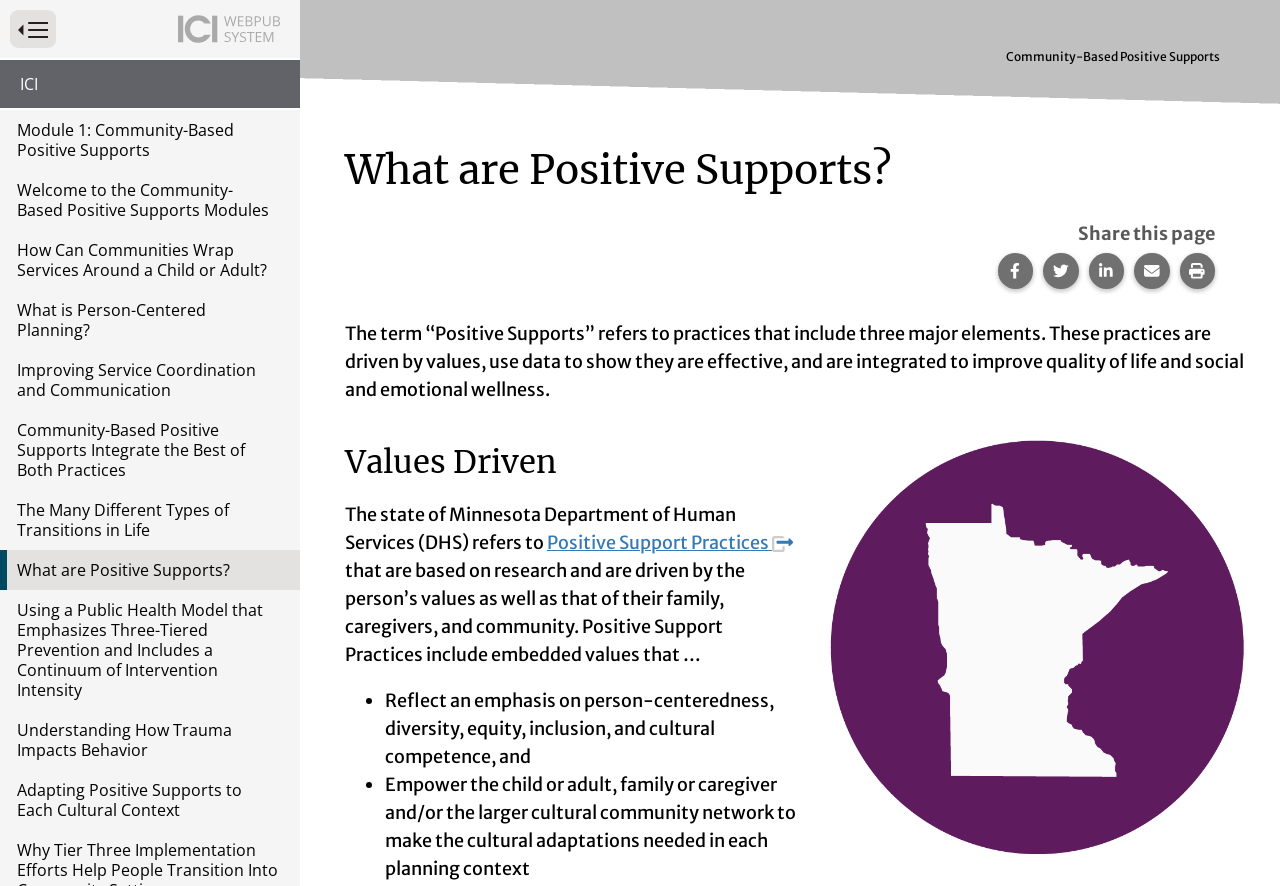Provide a brief response using a word or short phrase to this question:
What is the significance of the image on the webpage?

Represents the state of Minnesota